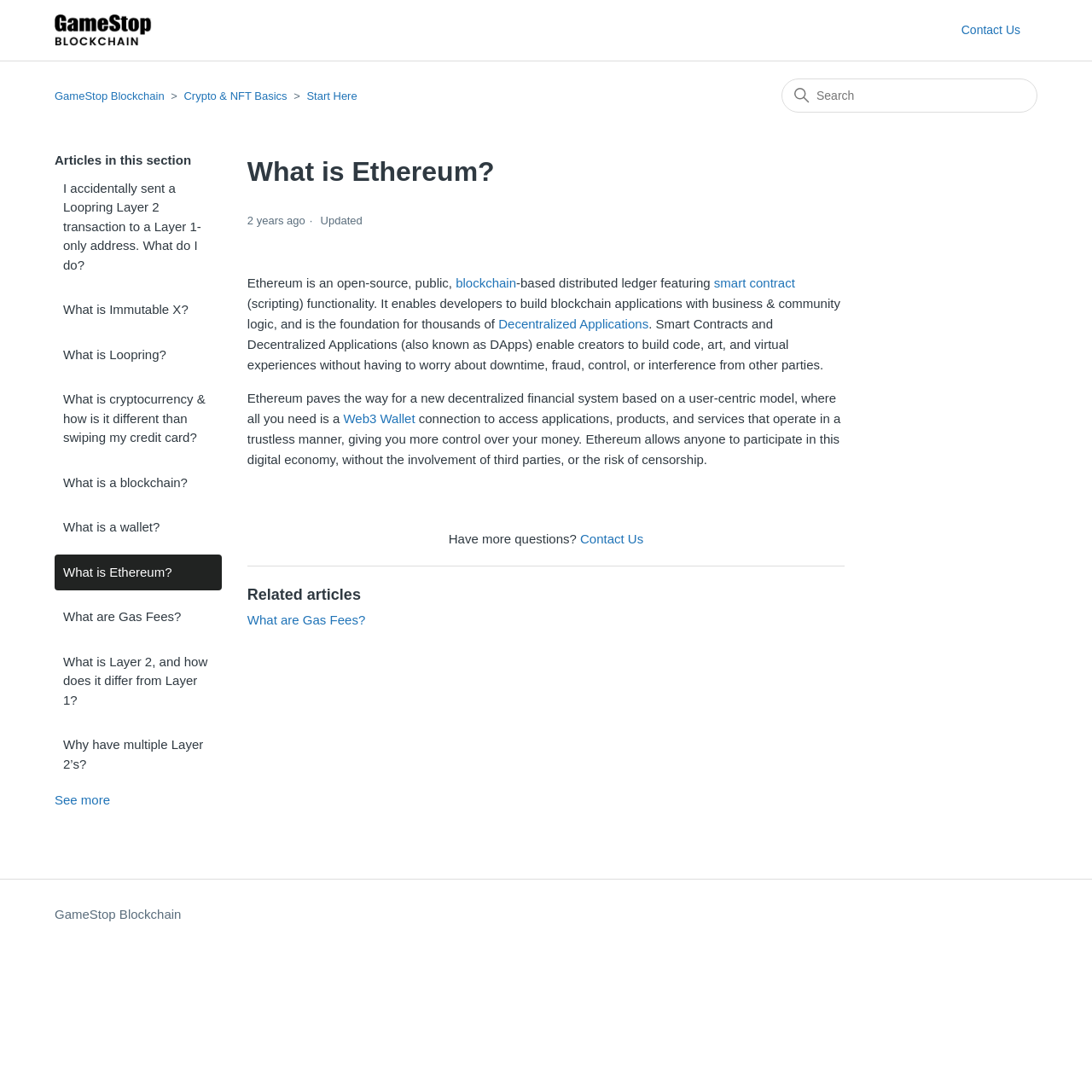What can you find in the 'Related articles' section?
Please provide a comprehensive answer based on the contents of the image.

The webpage has a 'Related articles' section that lists related articles, including 'What are Gas Fees?', which is a link to another article on the same topic.